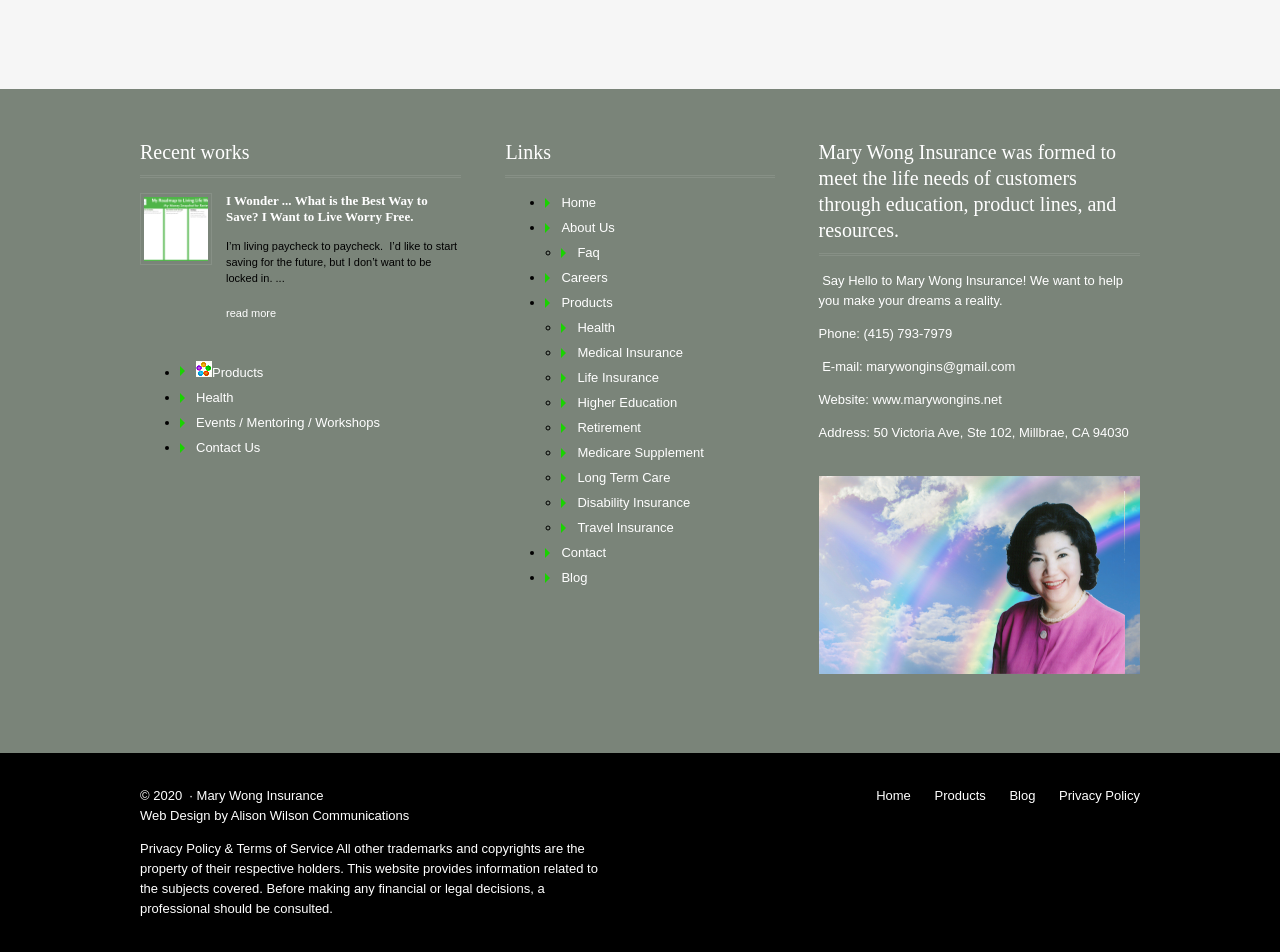What is the email address of the insurance company?
Give a detailed response to the question by analyzing the screenshot.

The email address of the insurance company can be found in the link element 'marywongins@gmail.com' which is located at the bottom of the webpage.